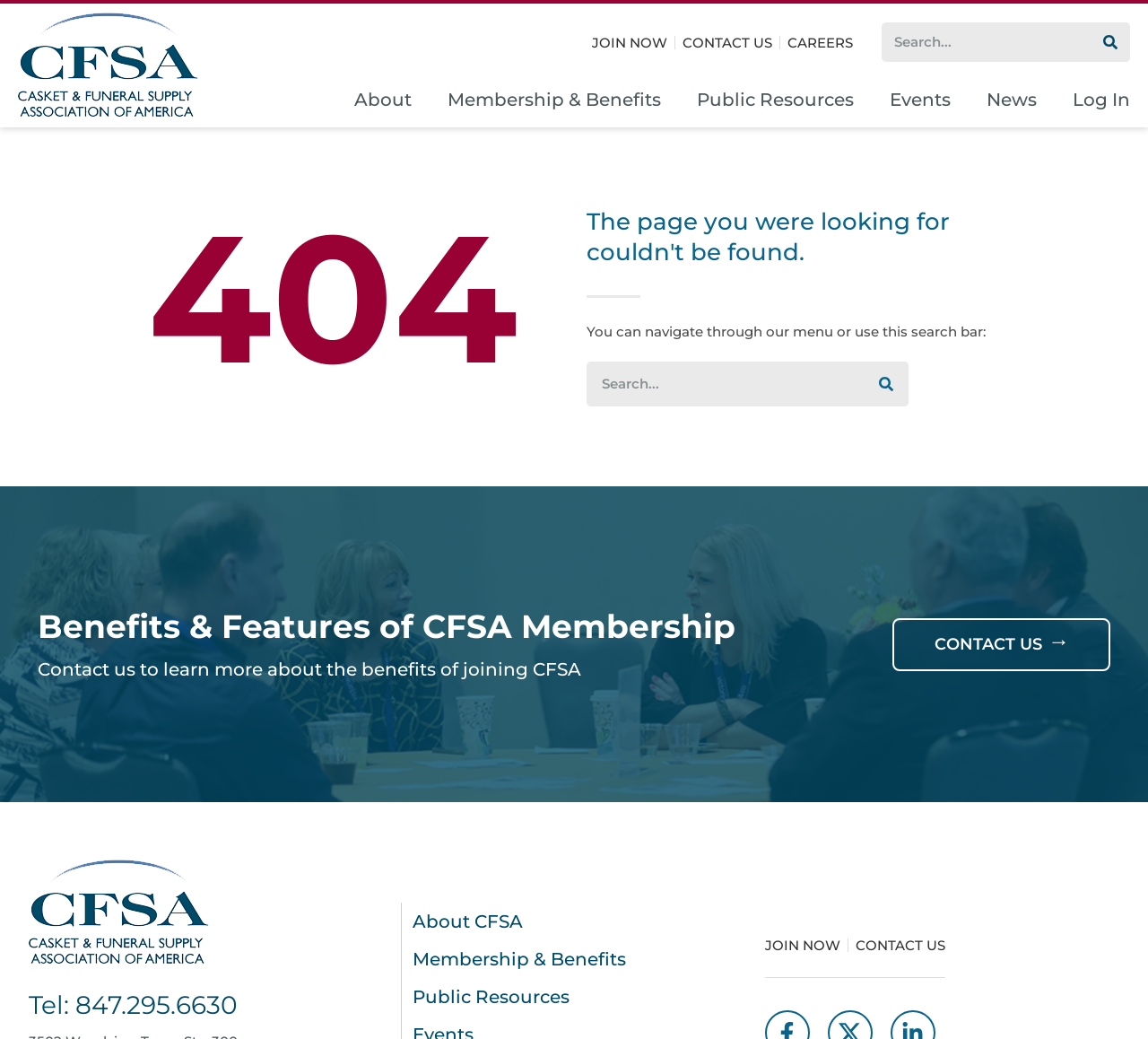Give a detailed overview of the webpage's appearance and contents.

This webpage is a "Page not found" error page from CFSA. At the top left, there is a CFSA logo, which is an image with a link to CFSA. Next to it, there are three links: "JOIN NOW", "CONTACT US", and "CAREERS". 

On the top right, there is a search bar with a search box and a search button, accompanied by a small image. 

Below the search bar, there is a main navigation menu with links to "About", "Membership & Benefits", "Public Resources", "Events", "News", and "Log In". Each of these links has a dropdown menu.

The main content of the page is a 404 error message, which is a large heading that reads "The page you were looking for couldn't be found." Below this heading, there is a paragraph of text that suggests using the menu or search bar to navigate. 

Underneath the paragraph, there is another search bar with a search box and a search button, accompanied by a small image. 

On the bottom left, there is a section that promotes the benefits of CFSA membership, with two headings and a link to "CONTACT US →". Below this section, there is a CFSA logo, which is an image with a link to CFSA, and a heading with a phone number.

On the bottom right, there are links to "About CFSA", "Membership & Benefits", "Public Resources", "JOIN NOW", and "CONTACT US".